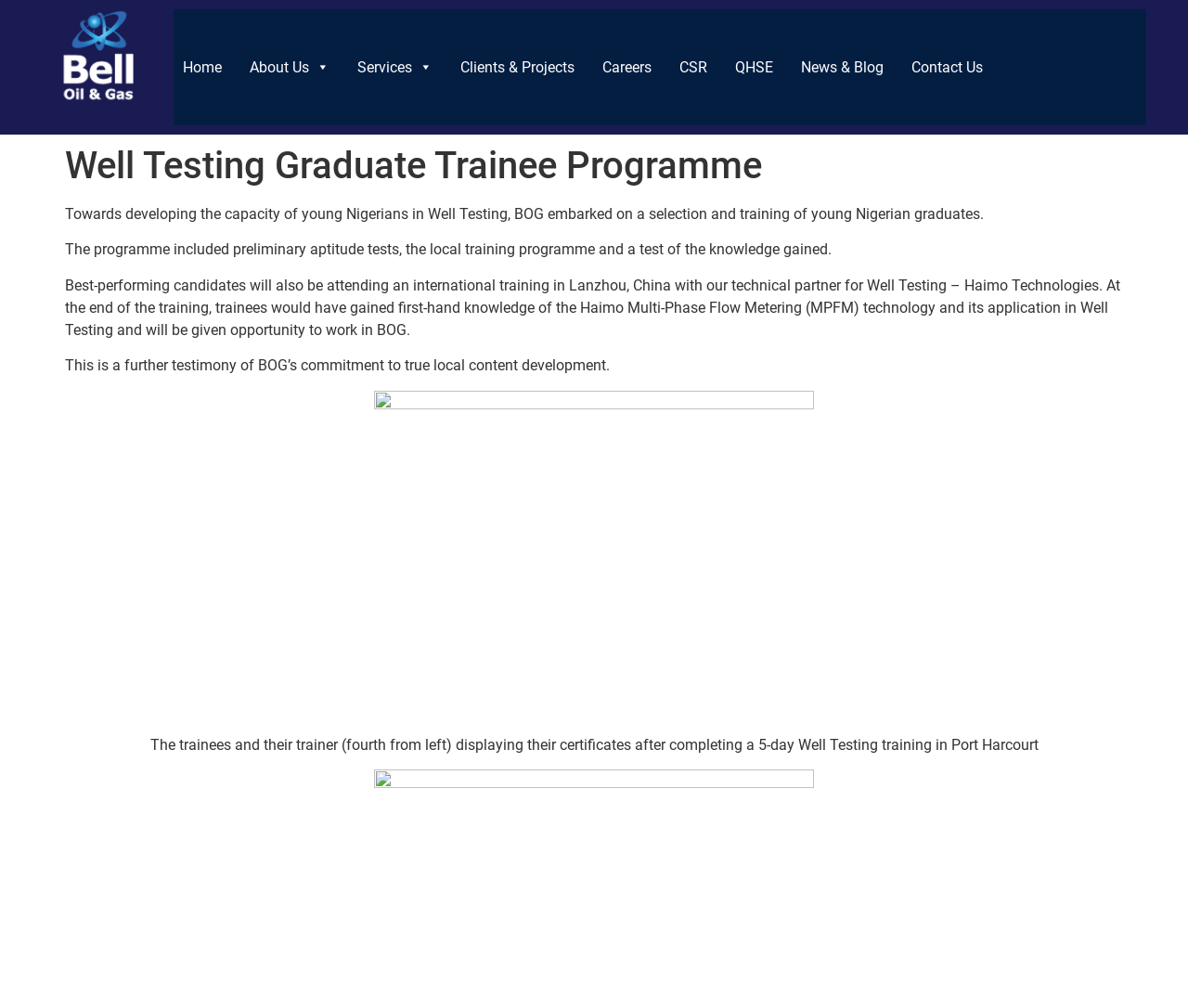Locate the bounding box coordinates of the clickable area needed to fulfill the instruction: "Click the Contact Us link".

[0.76, 0.009, 0.835, 0.124]